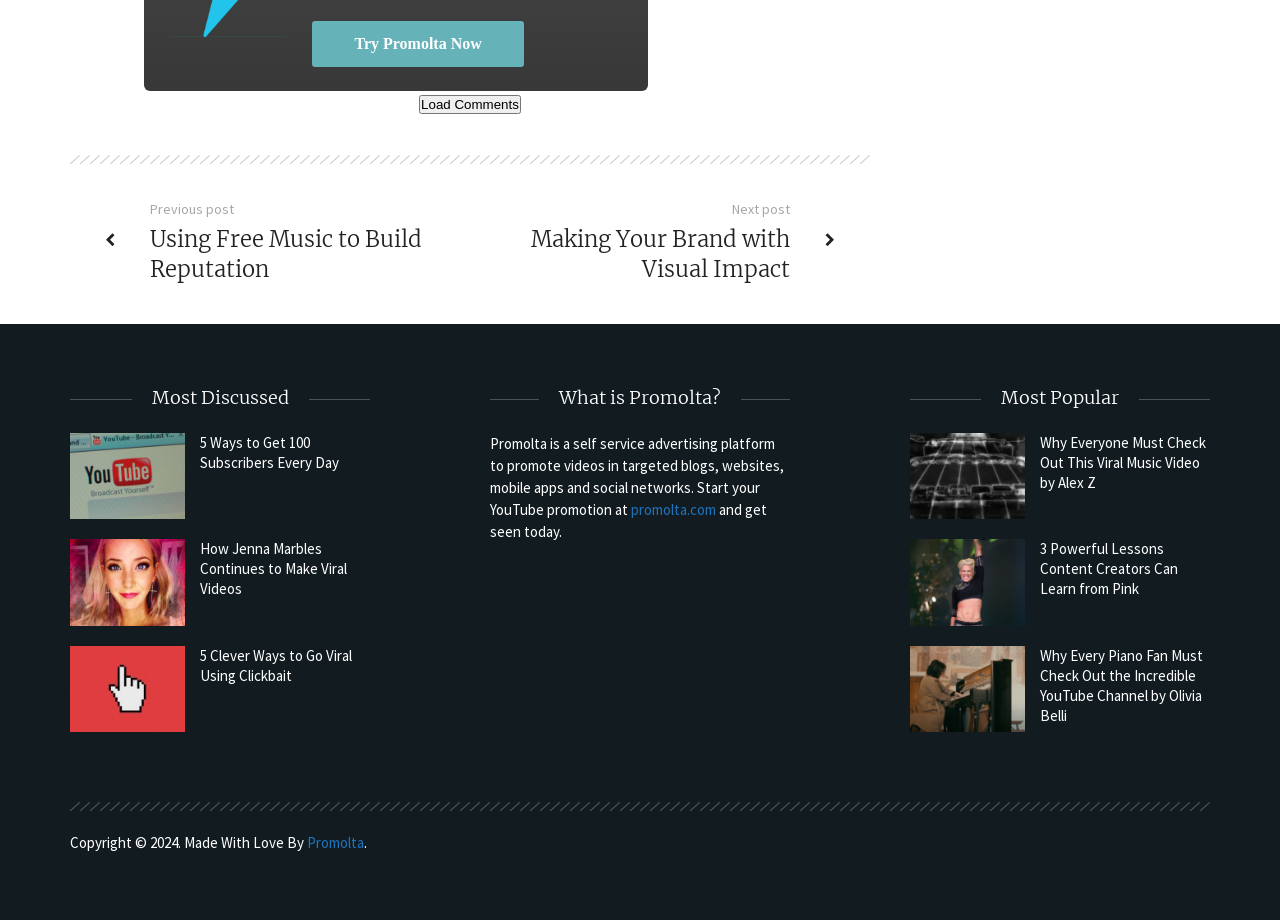Please give a succinct answer using a single word or phrase:
What is the topic of the first link in the 'Most Popular' section?

Viral music video by Alex Z